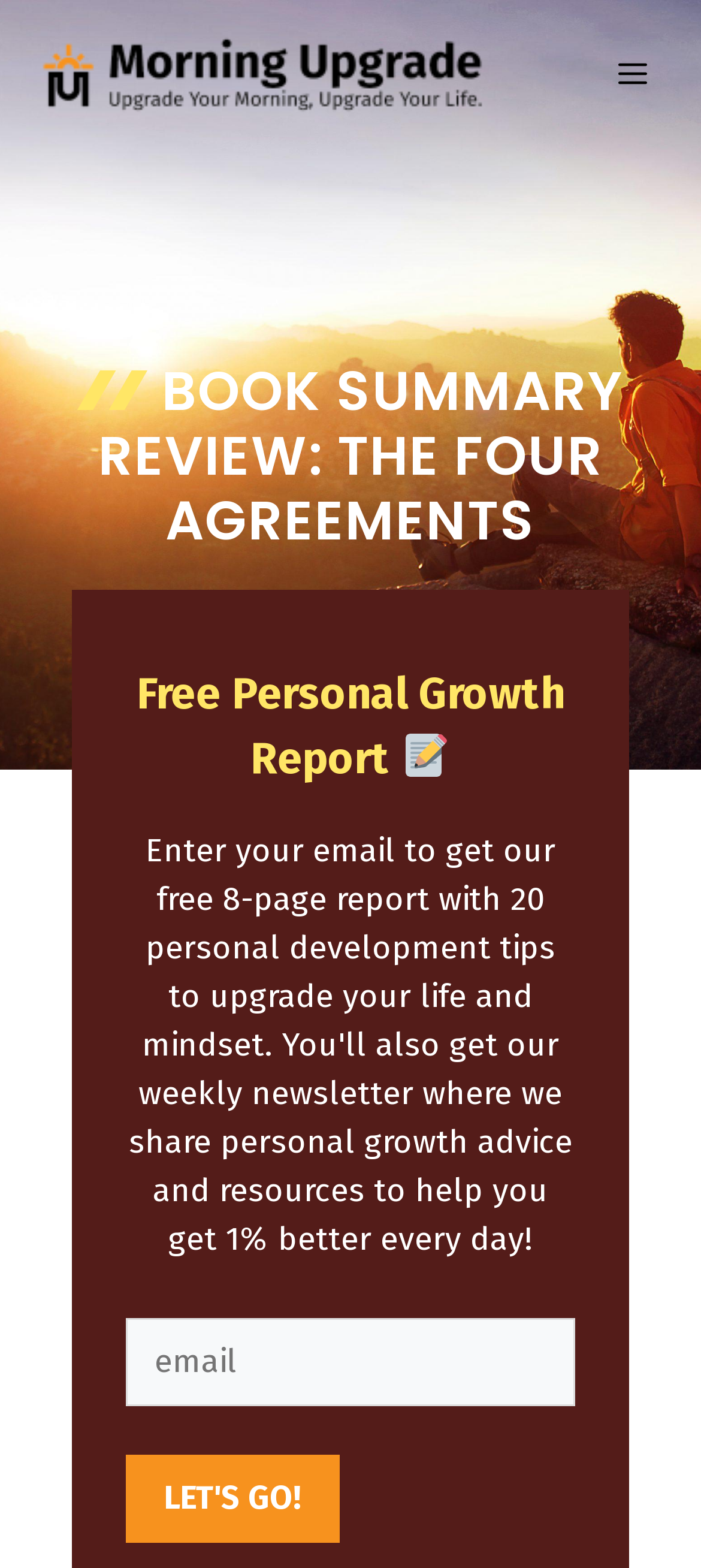What is required to get the free personal growth report?
Based on the image, please offer an in-depth response to the question.

To get the free personal growth report, an email is required, as indicated by the required textbox element labeled 'email' below the heading 'Free Personal Growth Report'.